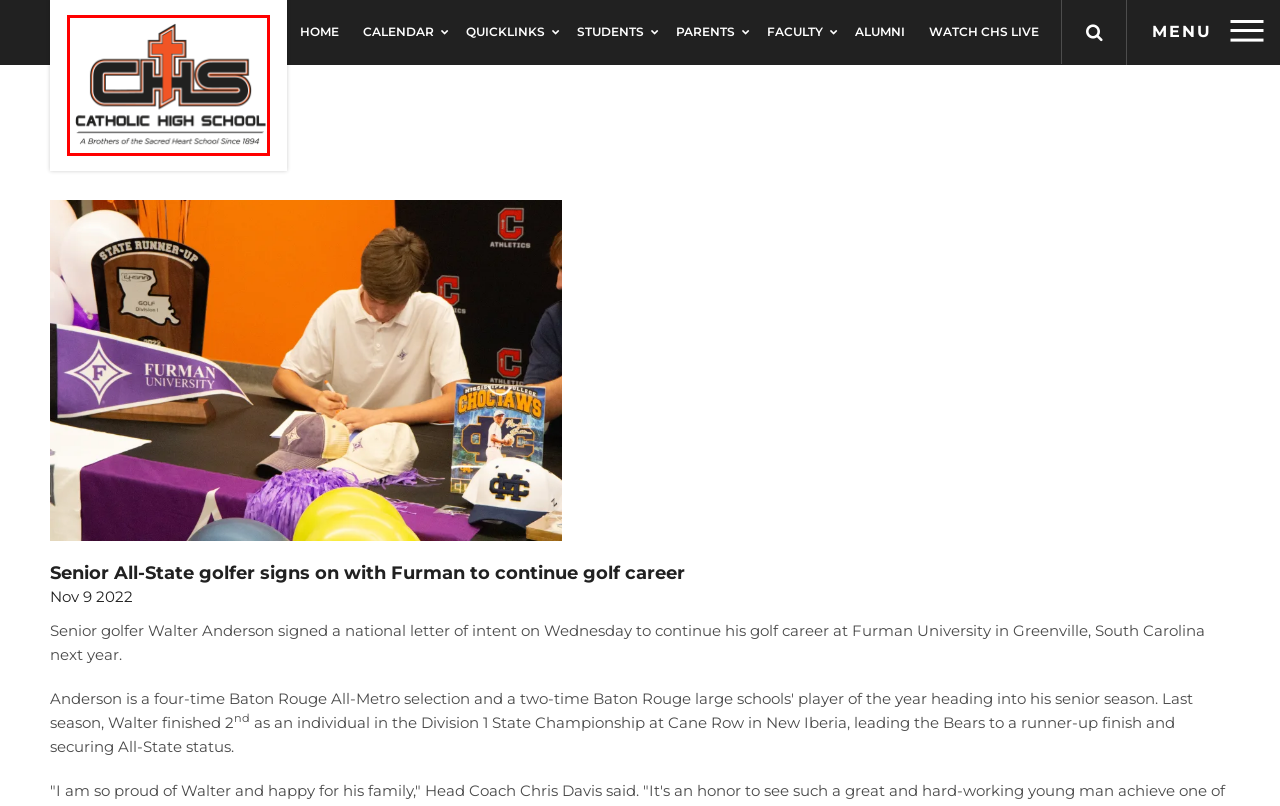You are presented with a screenshot of a webpage containing a red bounding box around a particular UI element. Select the best webpage description that matches the new webpage after clicking the element within the bounding box. Here are the candidates:
A. Catholic High School - Varsity Sports Now
B. Redirecting
C. Home - Catholic High School
D. PlusPortals - Rediker Software, Inc.
E. Home | i2Tickets.com
F. Admissions Plus Pro ONLINE FORMS
G. myCHS
H. Welcome to FACTS Management Company

C